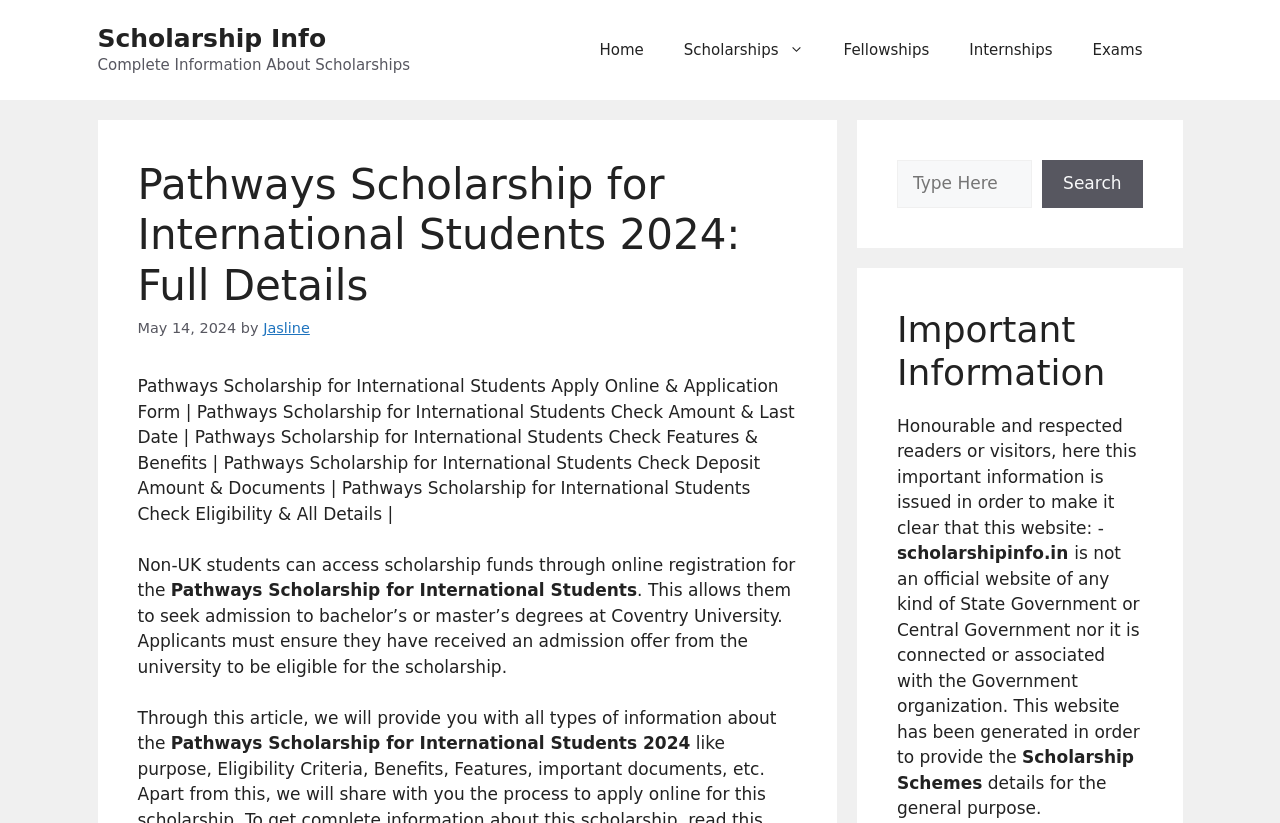Respond with a single word or phrase:
Who is the author of the article on the webpage?

Jasline